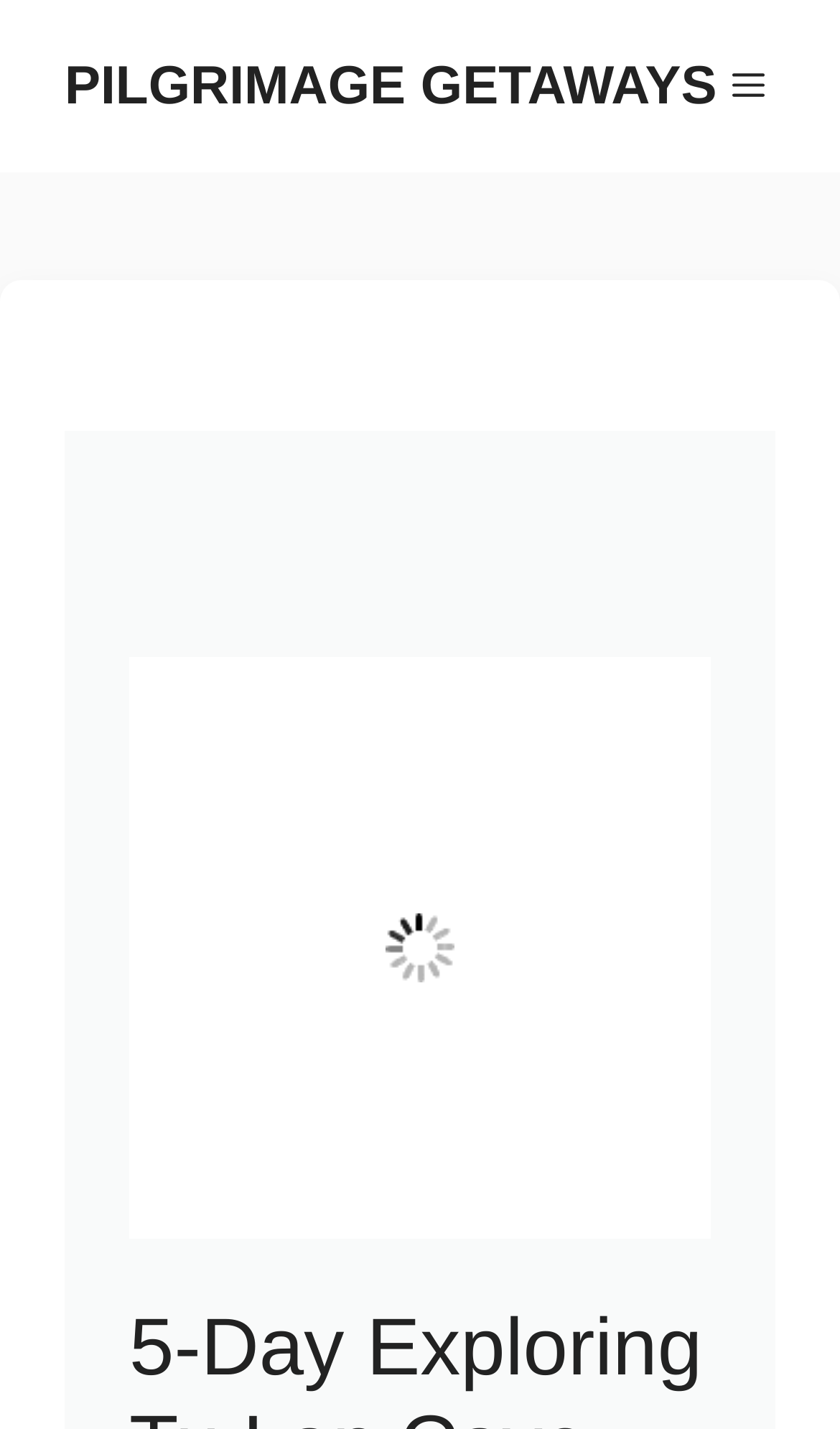Find the primary header on the webpage and provide its text.

5-Day Exploring Tu Lan Cave Itinerary: An Adventure Seeker’s Paradise